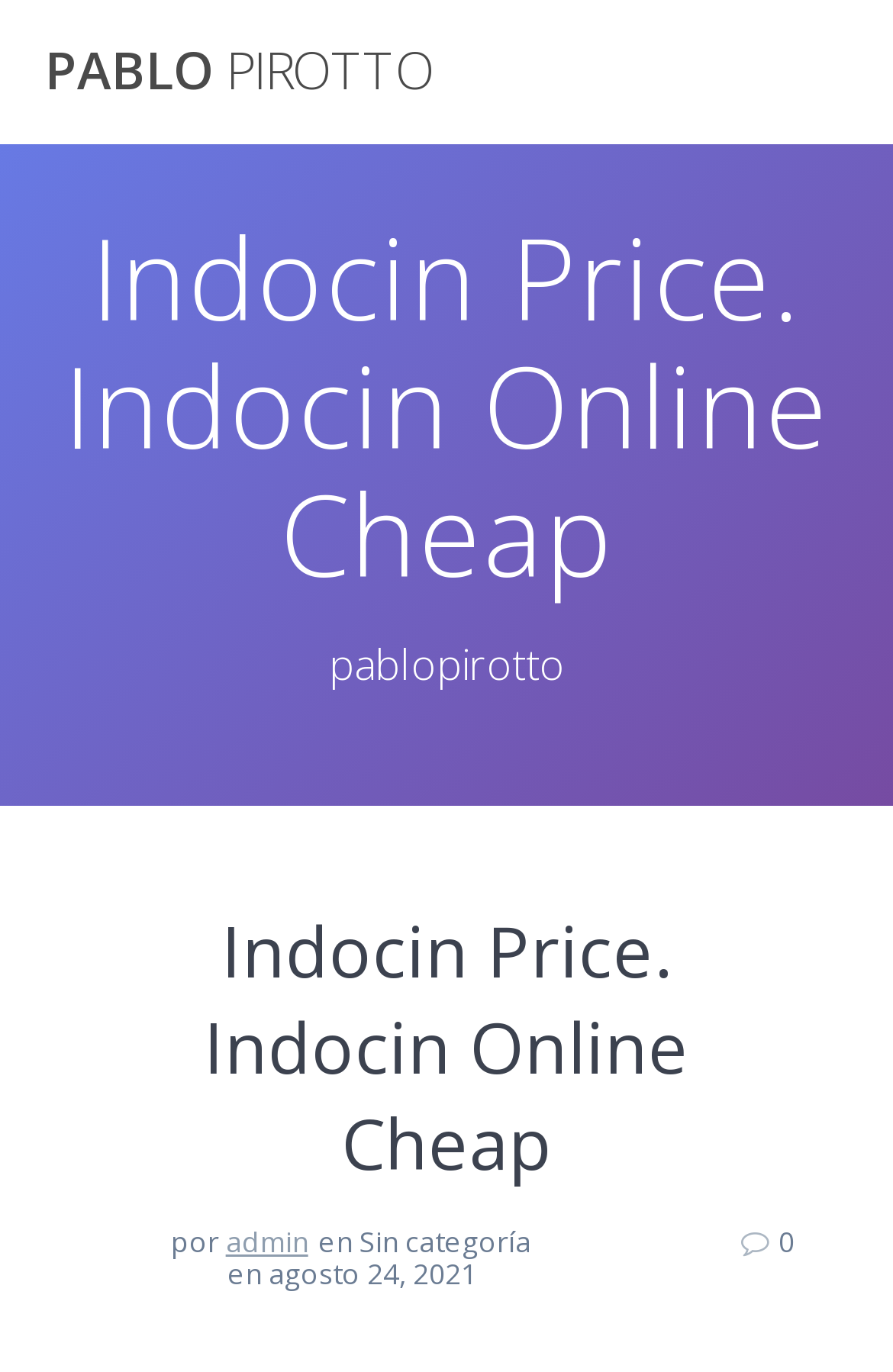What is the language of the webpage?
Please respond to the question with a detailed and thorough explanation.

The language of the webpage is mentioned as 'en' which is a prefix to the category and publication date at the bottom of the webpage.